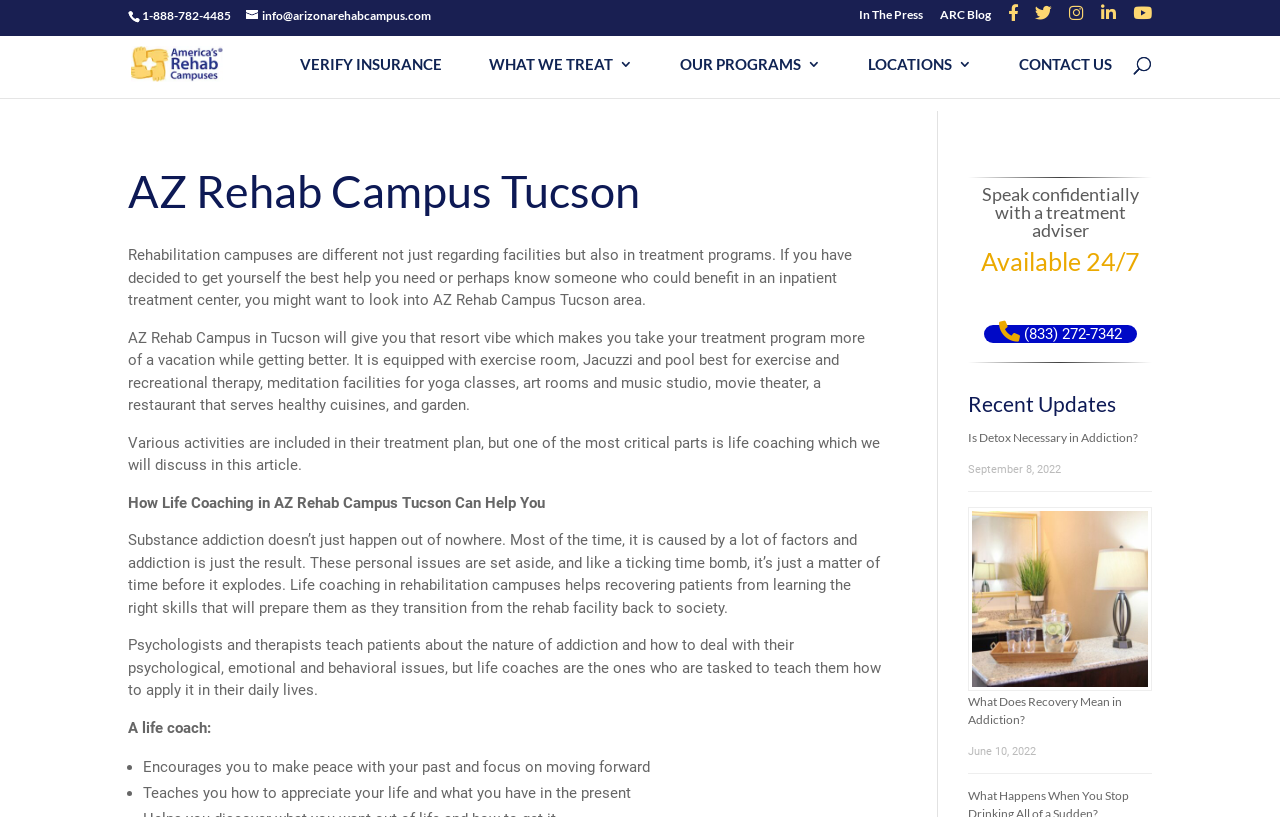Determine the bounding box coordinates of the clickable element necessary to fulfill the instruction: "Call the phone number". Provide the coordinates as four float numbers within the 0 to 1 range, i.e., [left, top, right, bottom].

[0.111, 0.01, 0.18, 0.028]